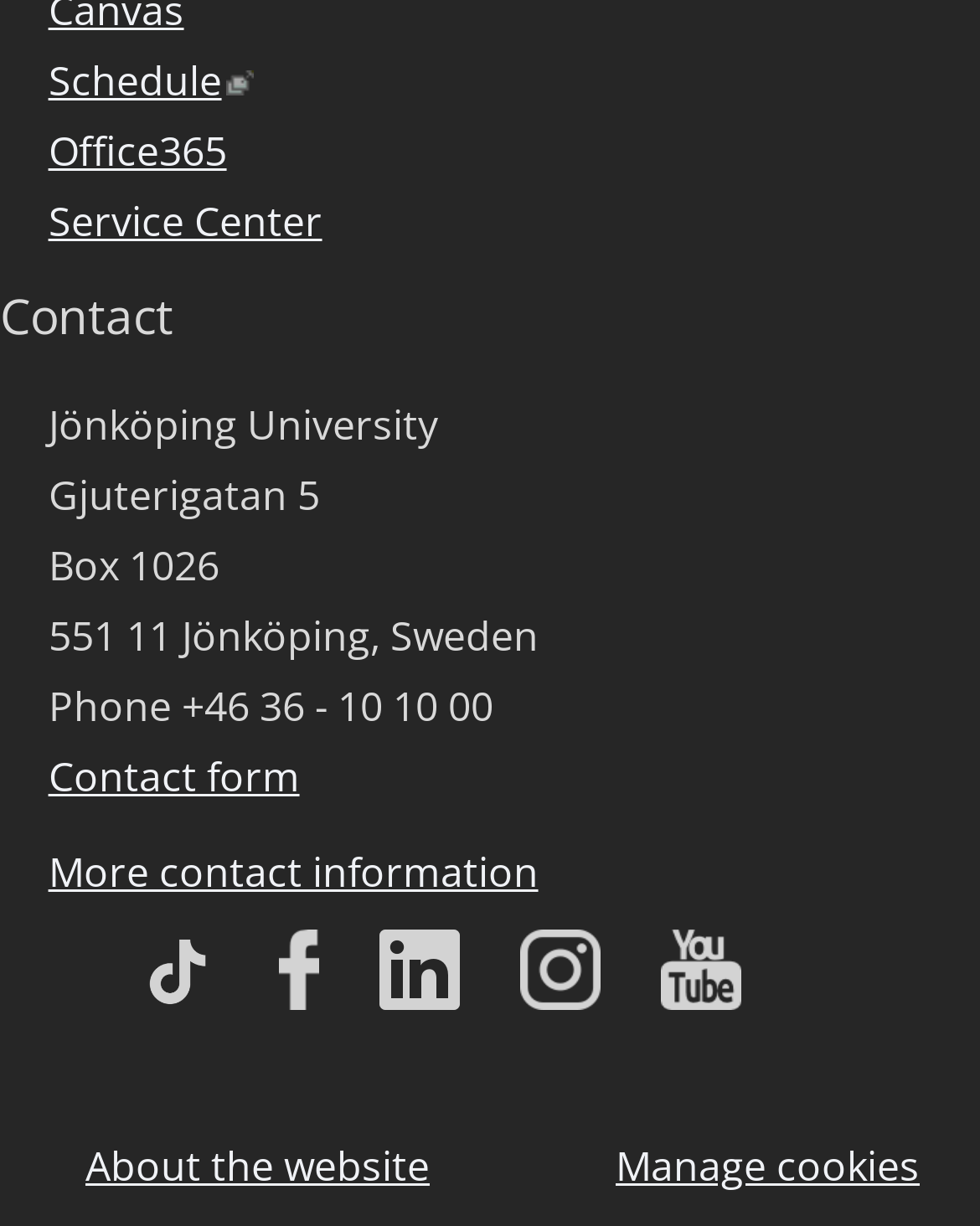What is the purpose of the 'Schedule' link?
Please respond to the question with a detailed and thorough explanation.

I inferred the purpose of the 'Schedule' link by looking at its text and the fact that it is labeled as an external link, suggesting that it is used to schedule an event outside of the university's website.